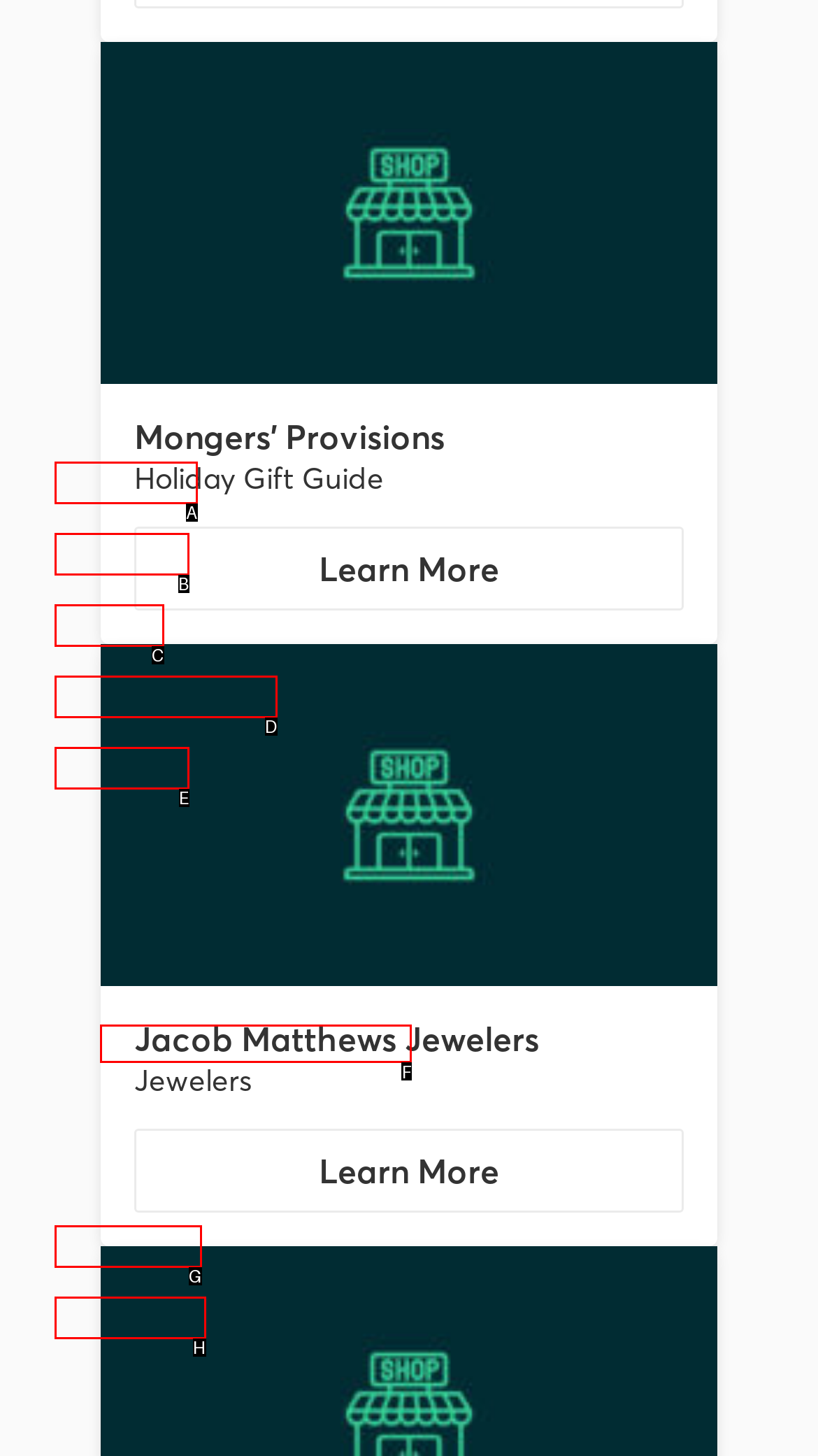Choose the HTML element that should be clicked to achieve this task: Go to the Marketplace
Respond with the letter of the correct choice.

F